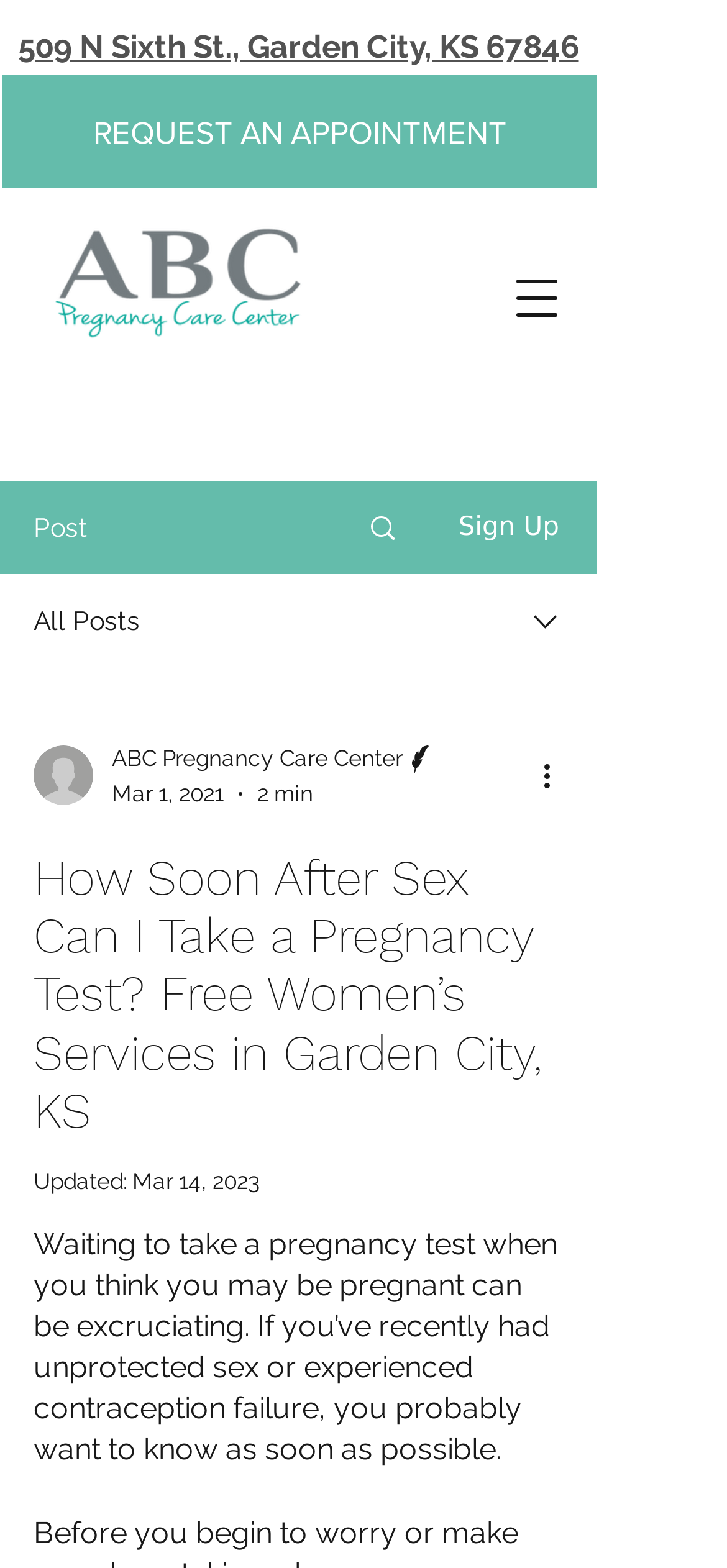Extract the bounding box coordinates of the UI element described by: "Search". The coordinates should include four float numbers ranging from 0 to 1, e.g., [left, top, right, bottom].

[0.466, 0.308, 0.589, 0.365]